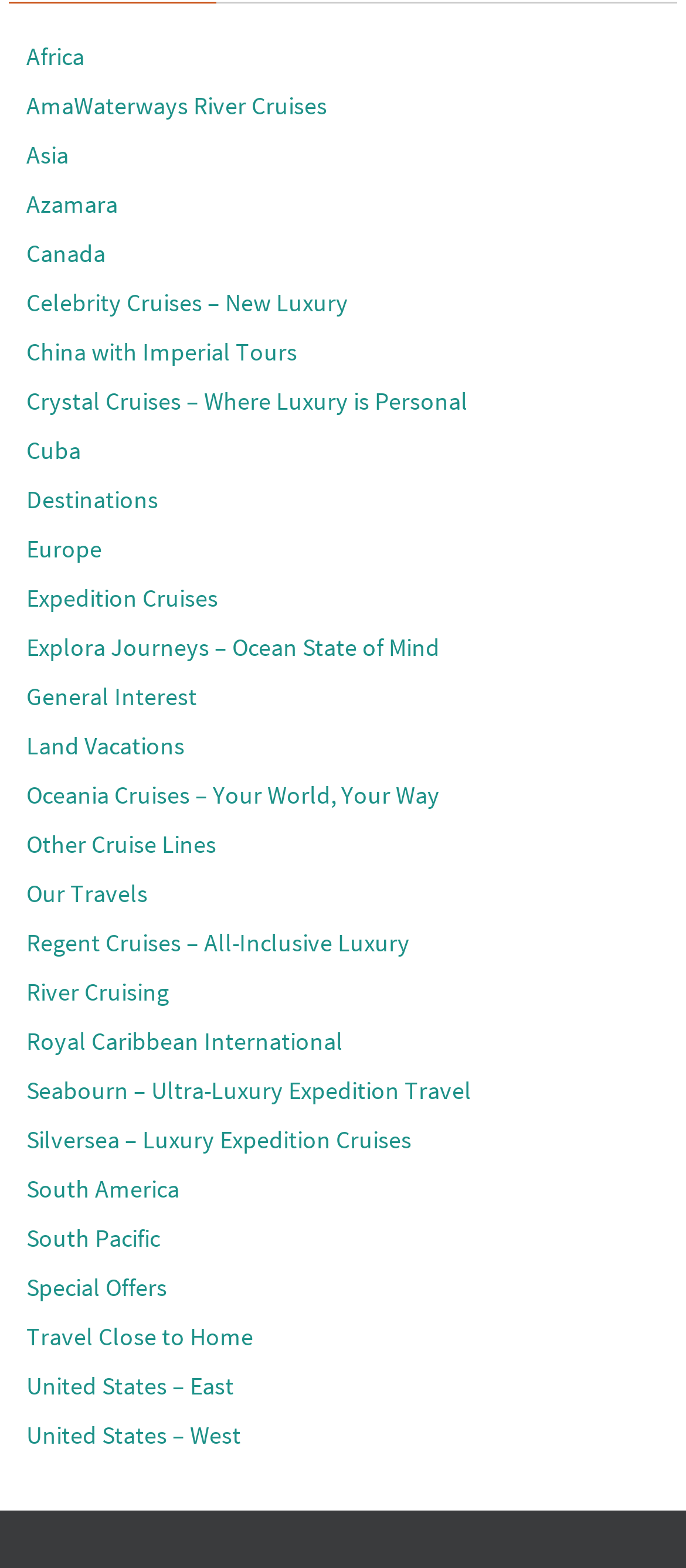Find the bounding box coordinates of the clickable element required to execute the following instruction: "Toggle navigation". Provide the coordinates as four float numbers between 0 and 1, i.e., [left, top, right, bottom].

None